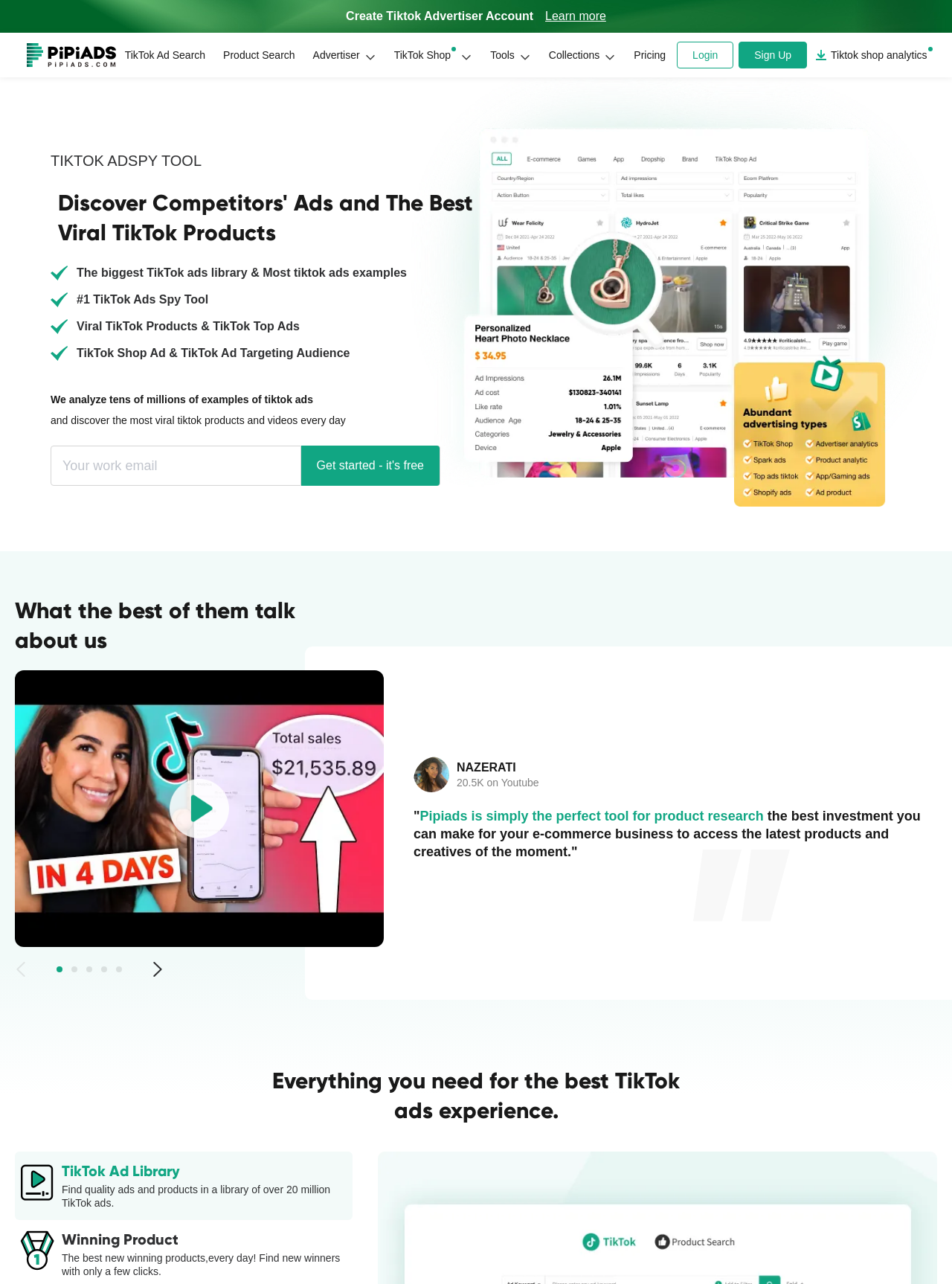Give an extensive and precise description of the webpage.

The webpage is about PiPiADS, a TikTok ads spy tool. At the top, there is a navigation menu with links to "Create Tiktok Advertiser Account", "TikTok Ad Search", "Product Search", "Advertiser", "TikTok Shop", "Tools", "Collections", "Pricing", "Login", and "Sign Up". The PiPiADS logo is located at the top left corner.

Below the navigation menu, there is a heading that reads "TIKTOK ADSPY TOOL" followed by a subheading that describes the tool's functionality. There are four images on the left side, each with a brief description of the tool's features.

To the right of the images, there is a block of text that explains how the tool analyzes millions of TikTok ads and discovers the most viral products and videos every day. Below this text, there is a layout table with a textbox for entering a work email and a button to "Get started - it's free".

Further down the page, there is a section with a heading that reads "What the best of them talk about us". This section features a quote from a user named NAZERATI, who has 20.5K subscribers on YouTube. The quote praises PiPiADS as the perfect tool for product research.

Below this section, there is another heading that reads "Everything you need for the best TikTok ads experience". This section features two subheadings: "TikTok Ad Library" and "Winning Product". The "TikTok Ad Library" section describes a library of over 20 million TikTok ads, while the "Winning Product" section promises to deliver the best new winning products every day.

At the bottom of the page, there are two arrow images, likely used for navigation.